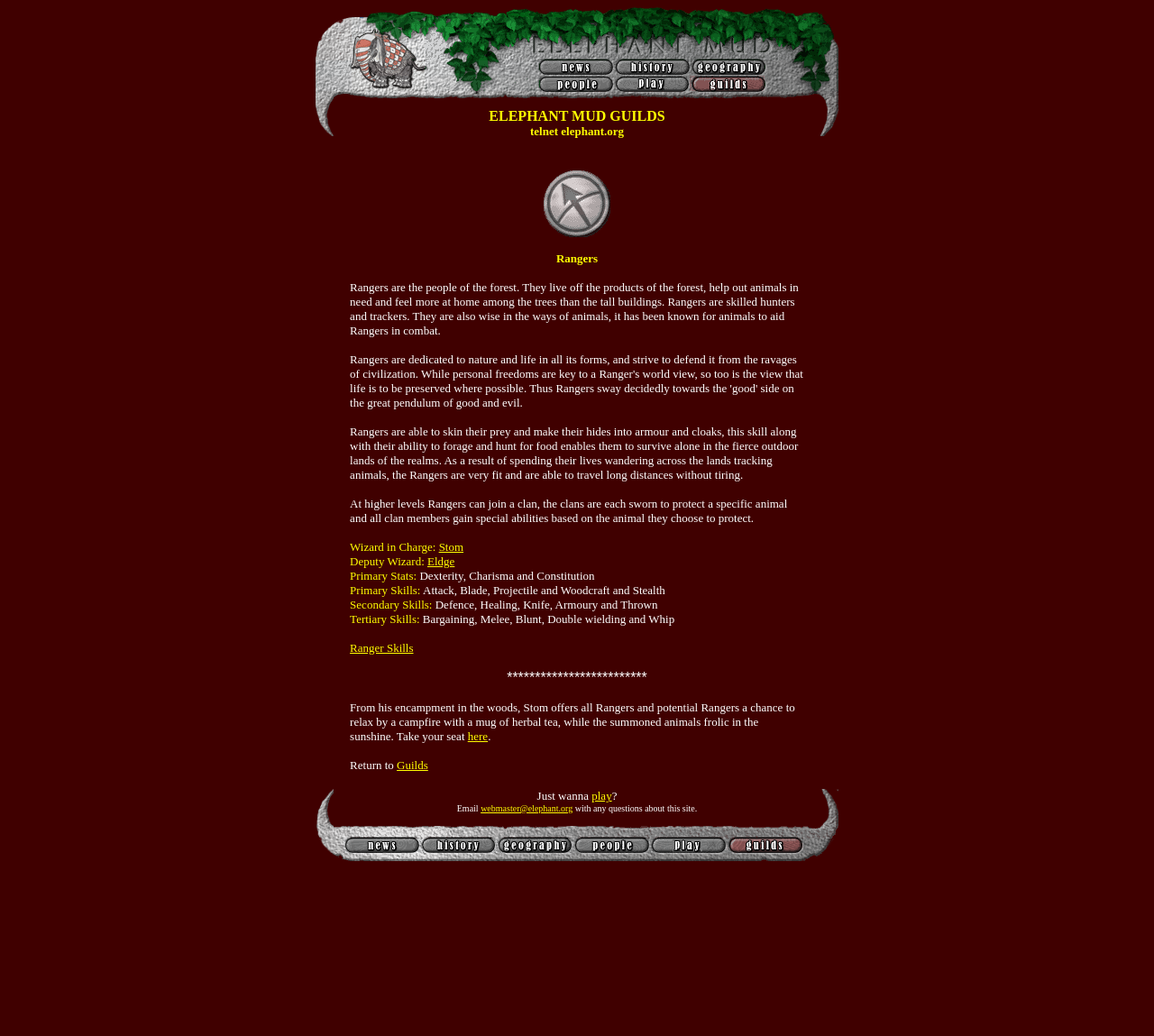Pinpoint the bounding box coordinates of the area that should be clicked to complete the following instruction: "Click the link to return to Guilds". The coordinates must be given as four float numbers between 0 and 1, i.e., [left, top, right, bottom].

[0.344, 0.732, 0.371, 0.745]